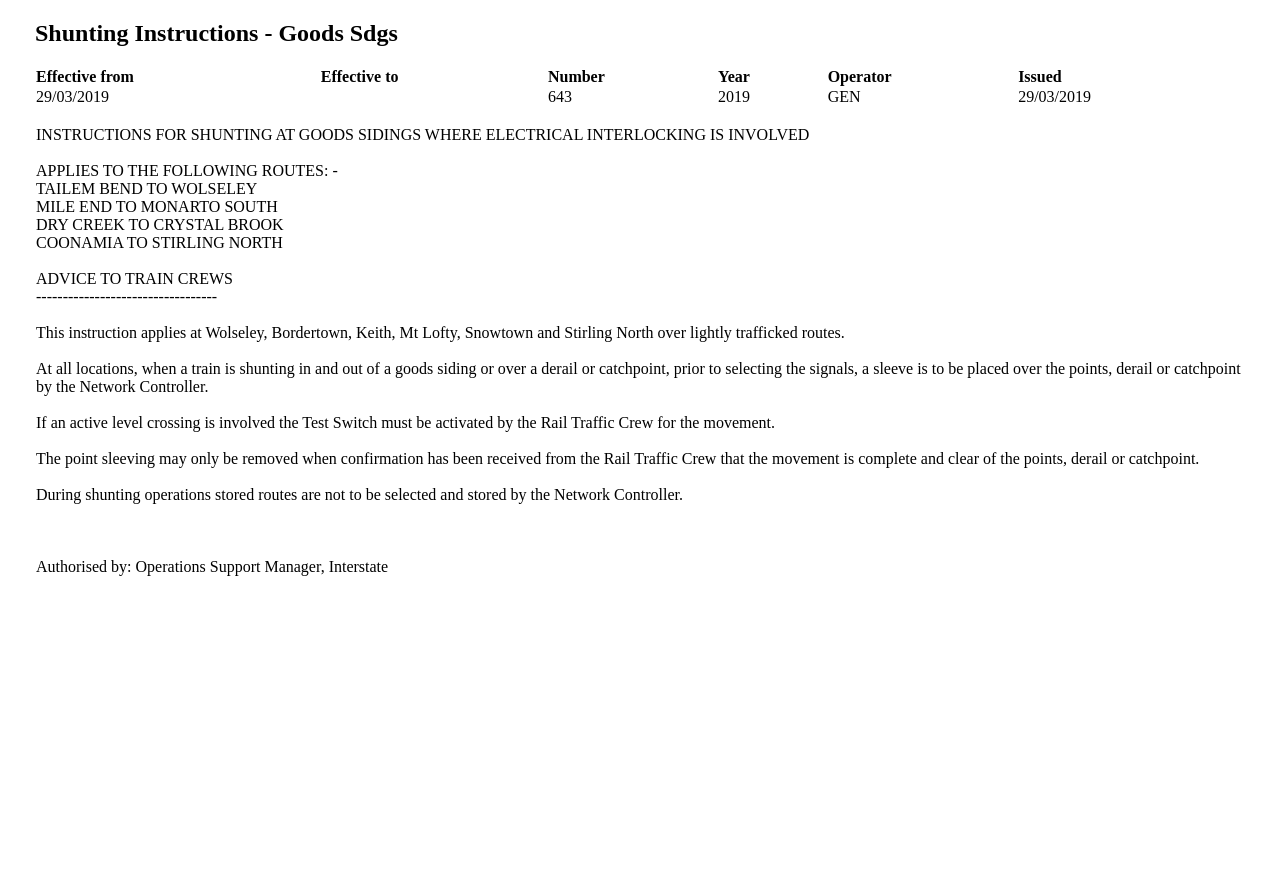Give a detailed account of the webpage.

The webpage is titled "Standing Notice" and appears to be a document providing shunting instructions for goods sidings where electrical interlocking is involved. 

At the top of the page, there is a heading "Shunting Instructions - Goods Sdgs". Below this heading, there is a table with six column headers: "Effective from", "Effective to", "Number", "Year", "Operator", and "Issued". 

The table has two rows of data, with the first row containing a date "29/03/2019" in the "Effective from" column, a number "643" in the "Number" column, a year "2019" in the "Year" column, and an operator "GEN" in the "Operator" column. The second row is a long text instruction that spans the entire width of the table. 

This instruction text is divided into several paragraphs and provides guidance on shunting procedures at various locations, including Wolseley, Bordertown, Keith, Mt Lofty, Snowtown, and Stirling North. The text explains the procedures for placing sleeves over points, derails, or catchpoints, and the requirements for activating test switches at active level crossings. It also advises against selecting and storing routes during shunting operations. 

The instruction is authorized by the Operations Support Manager, Interstate.